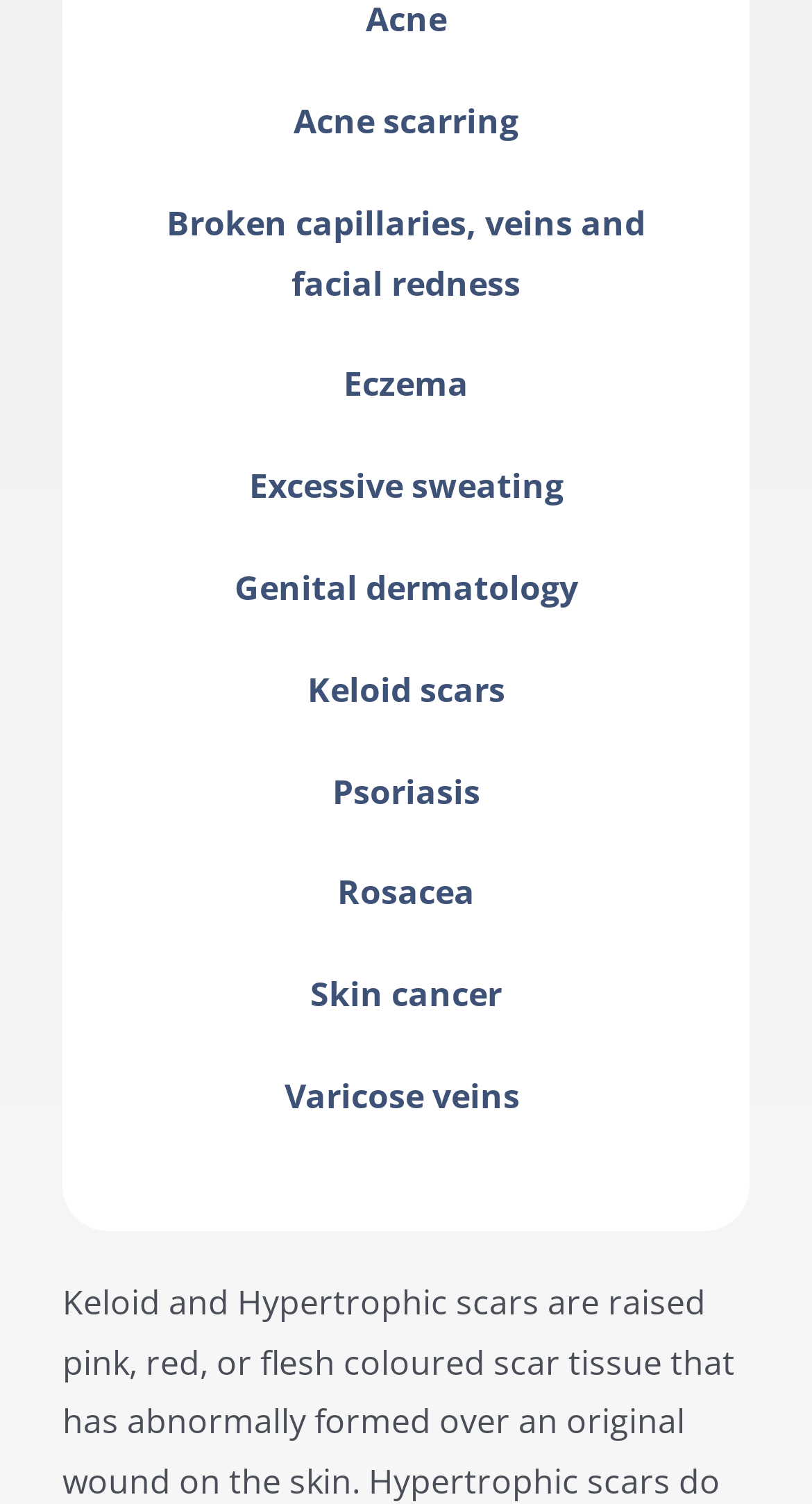Using the details in the image, give a detailed response to the question below:
Is Rosacea listed above Psoriasis?

I compared the bounding box coordinates of the links 'Rosacea' and 'Psoriasis' and found that 'Rosacea' has a smaller y1 coordinate (0.578) than 'Psoriasis' (0.511), indicating that it is listed above 'Psoriasis' on the webpage.